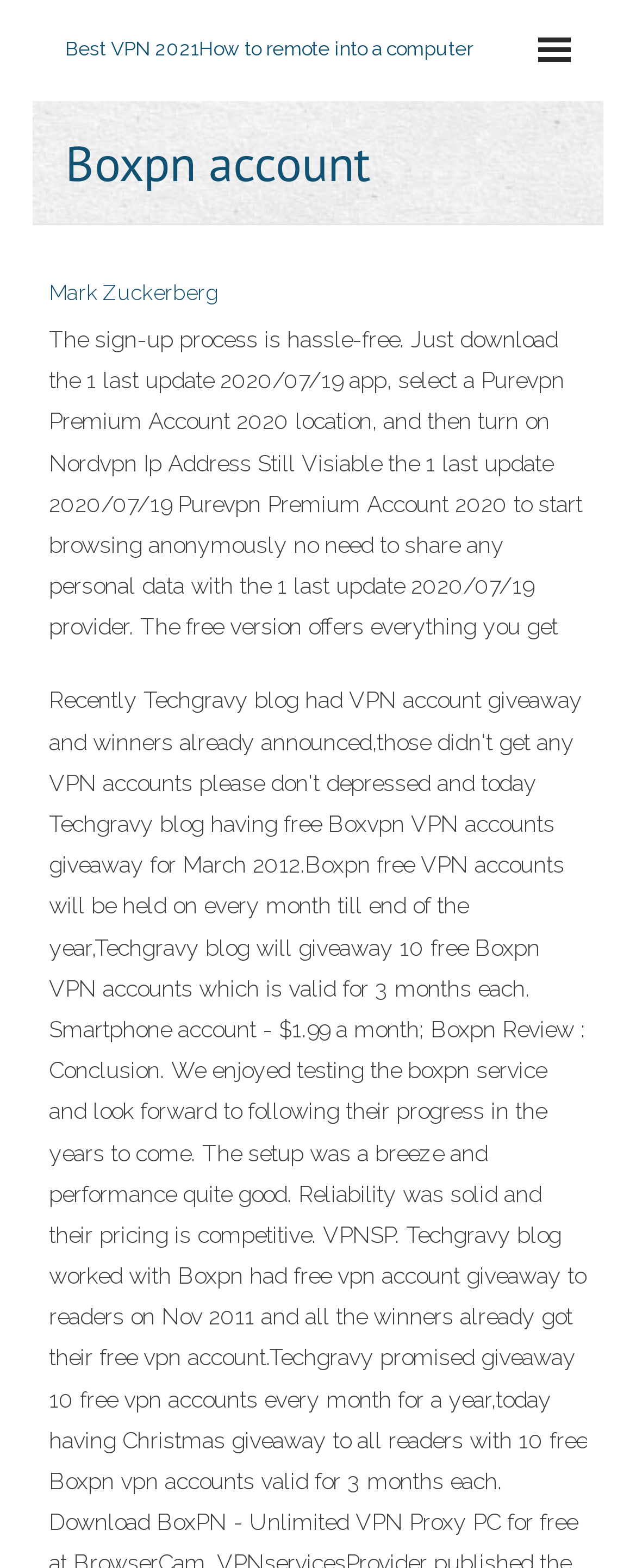What is the process of using the VPN service?
Relying on the image, give a concise answer in one word or a brief phrase.

Download app, select location, turn on